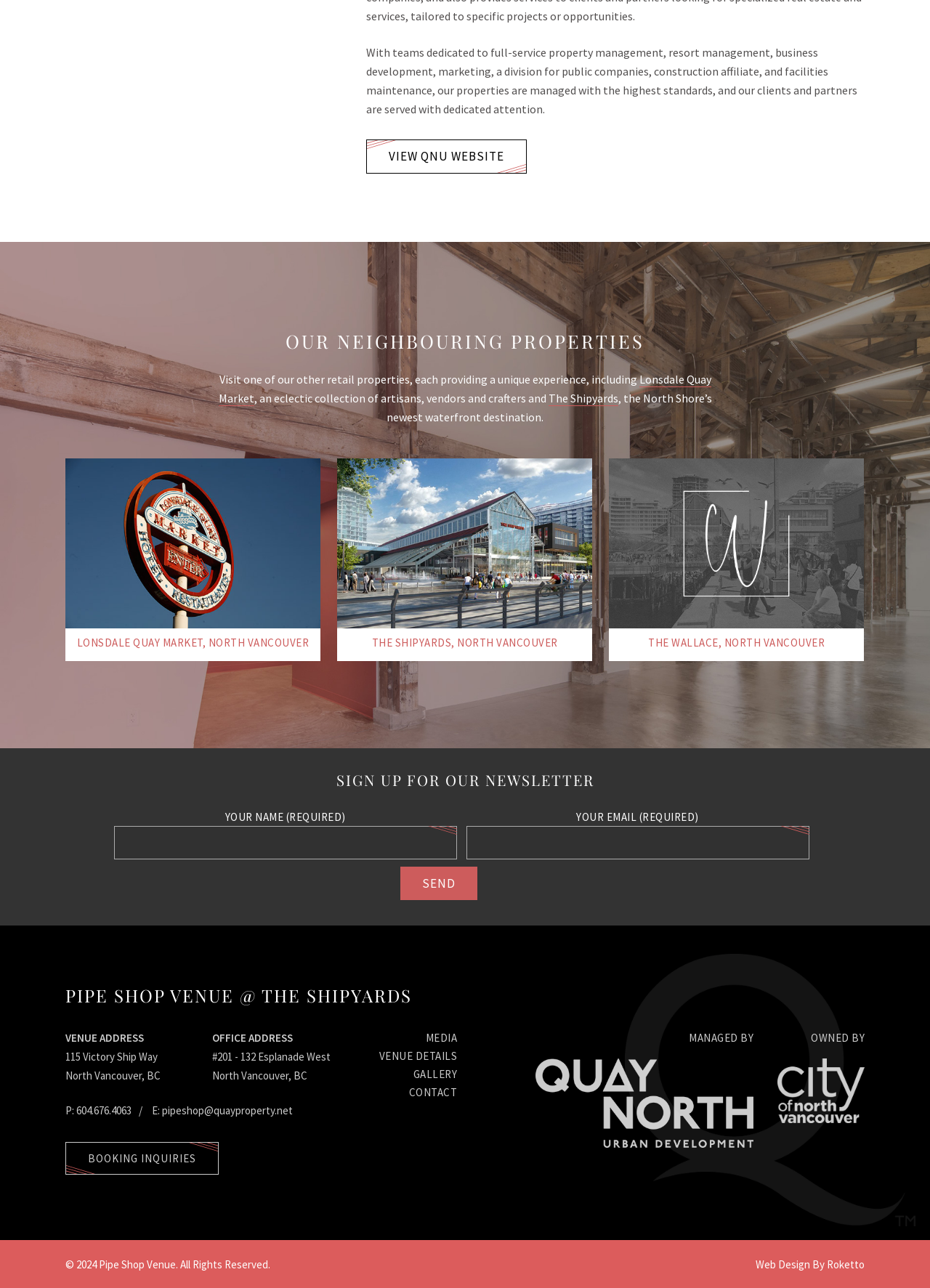Pinpoint the bounding box coordinates of the element that must be clicked to accomplish the following instruction: "Sign up for the newsletter". The coordinates should be in the format of four float numbers between 0 and 1, i.e., [left, top, right, bottom].

[0.07, 0.598, 0.93, 0.613]